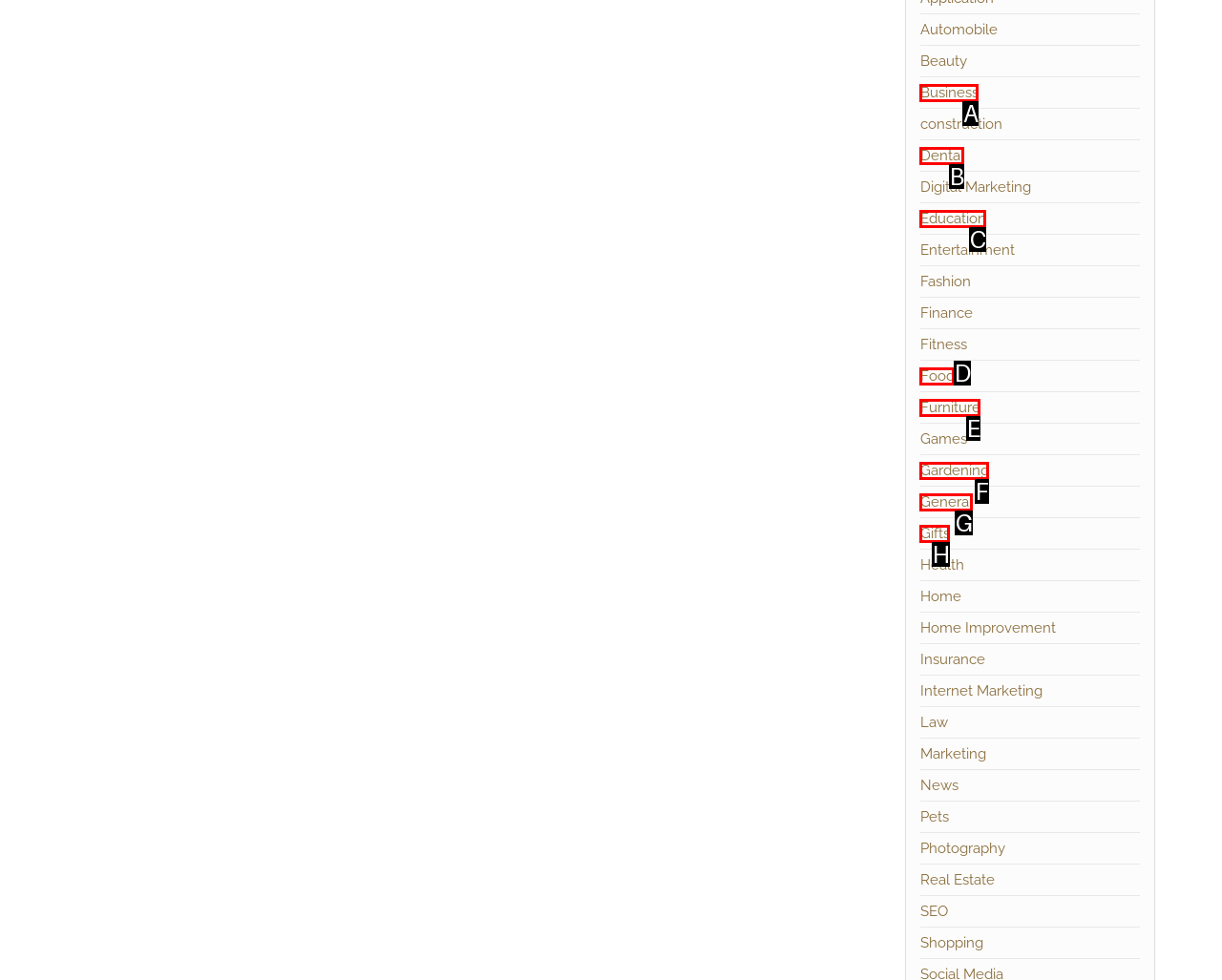Using the description: Education
Identify the letter of the corresponding UI element from the choices available.

C